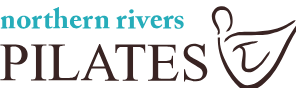Provide a thorough description of the image presented.

The image features the logo of "Northern Rivers Pilates," showcasing a modern and inviting design. The text "northern rivers" appears in a serene turquoise color, suggesting tranquility and focus, while the word "PILATES" is rendered in a bold, dark brown font, emphasizing strength and stability. A subtle artistic representation of a figure performing a Pilates pose is integrated into the logo, hinting at the movement and flexibility associated with the practice. This logo embodies the ethos of the Northern Rivers Pilates community, reflecting a commitment to wellness and physical fitness.